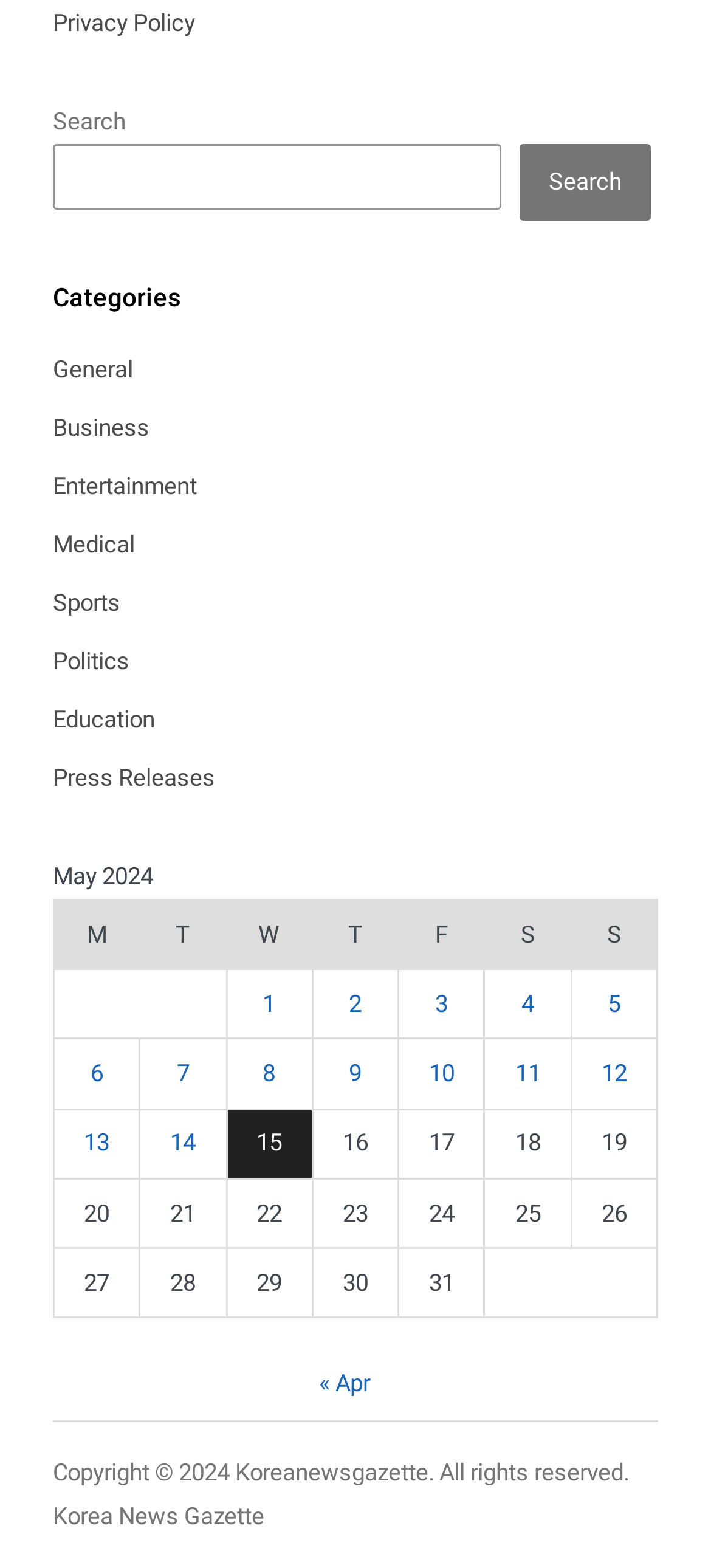What is the copyright information?
By examining the image, provide a one-word or phrase answer.

Copyright 2024 Koreanewsgazette